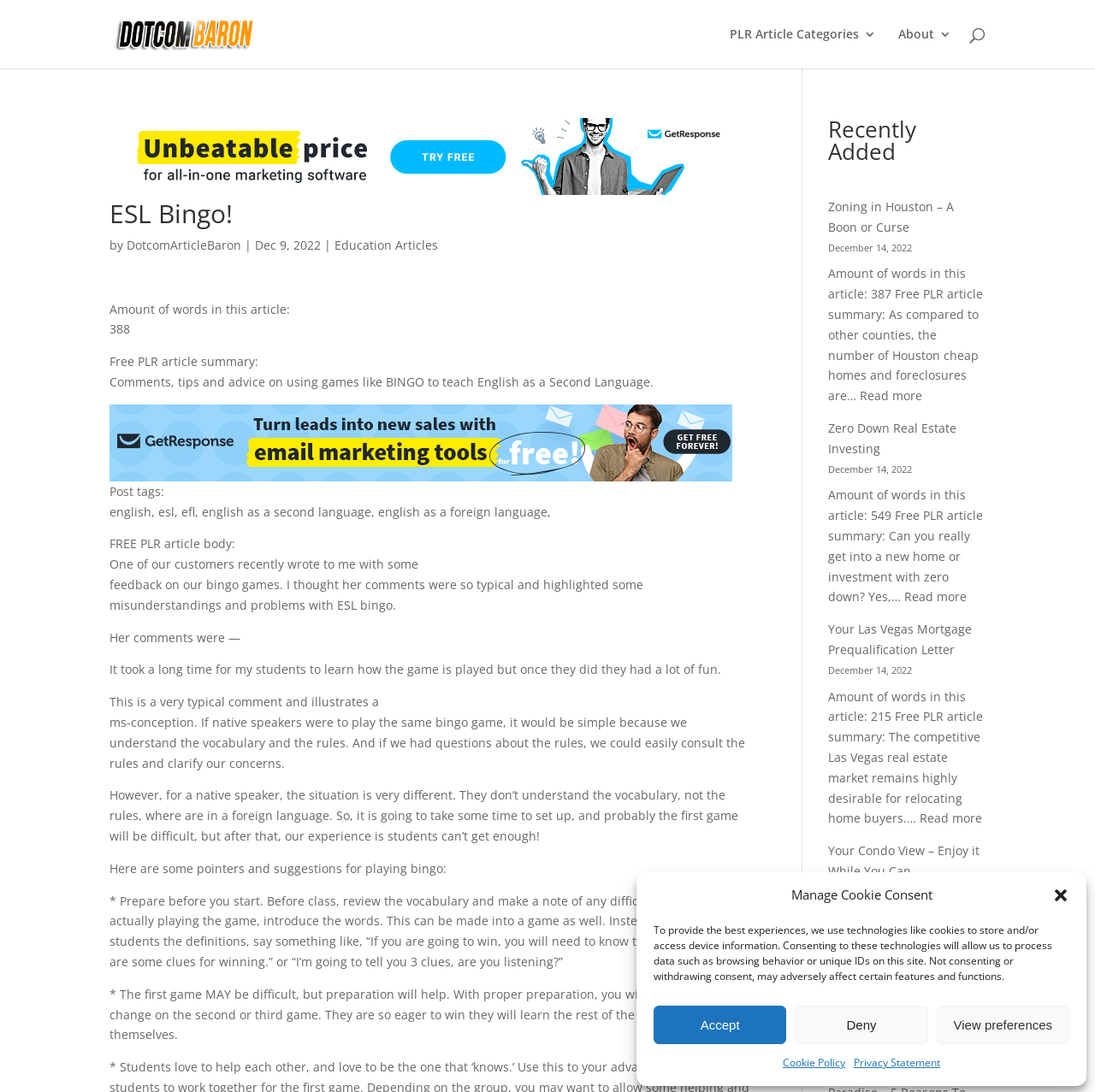Please specify the bounding box coordinates of the clickable region to carry out the following instruction: "Explore the 'Recently Added' section". The coordinates should be four float numbers between 0 and 1, in the format [left, top, right, bottom].

[0.756, 0.108, 0.9, 0.157]